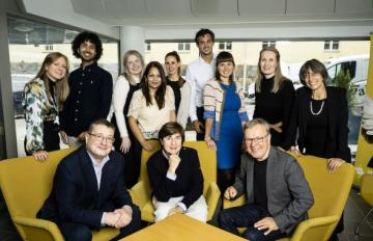What is the atmosphere in the modern setting?
Based on the image, answer the question with as much detail as possible.

The caption describes the atmosphere in the modern setting as 'vibrant and welcoming', which is created by the bright yellow furniture and the expressions of camaraderie and engagement on the individuals' faces.